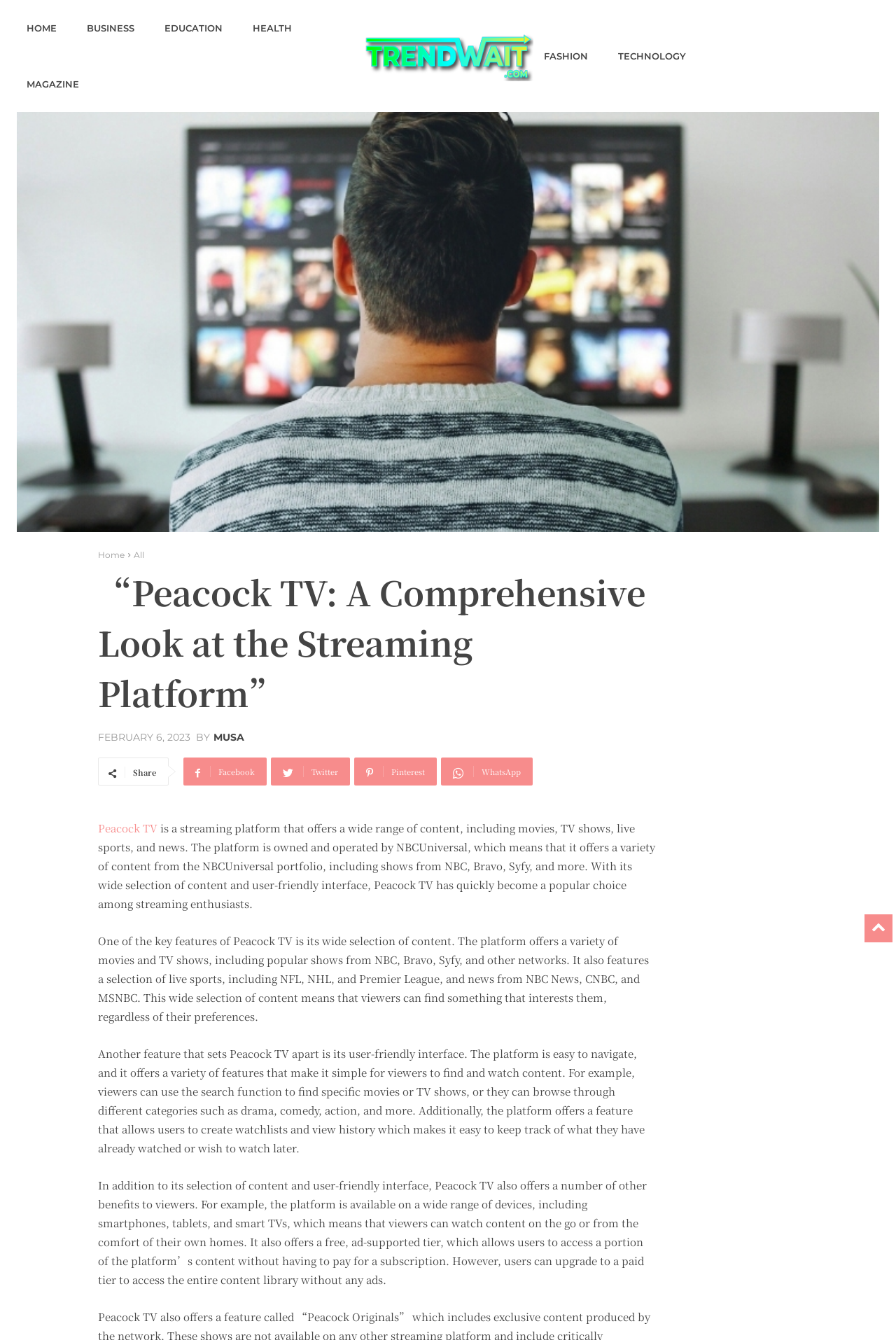Determine the bounding box coordinates of the section I need to click to execute the following instruction: "Click on Facebook". Provide the coordinates as four float numbers between 0 and 1, i.e., [left, top, right, bottom].

[0.205, 0.566, 0.298, 0.586]